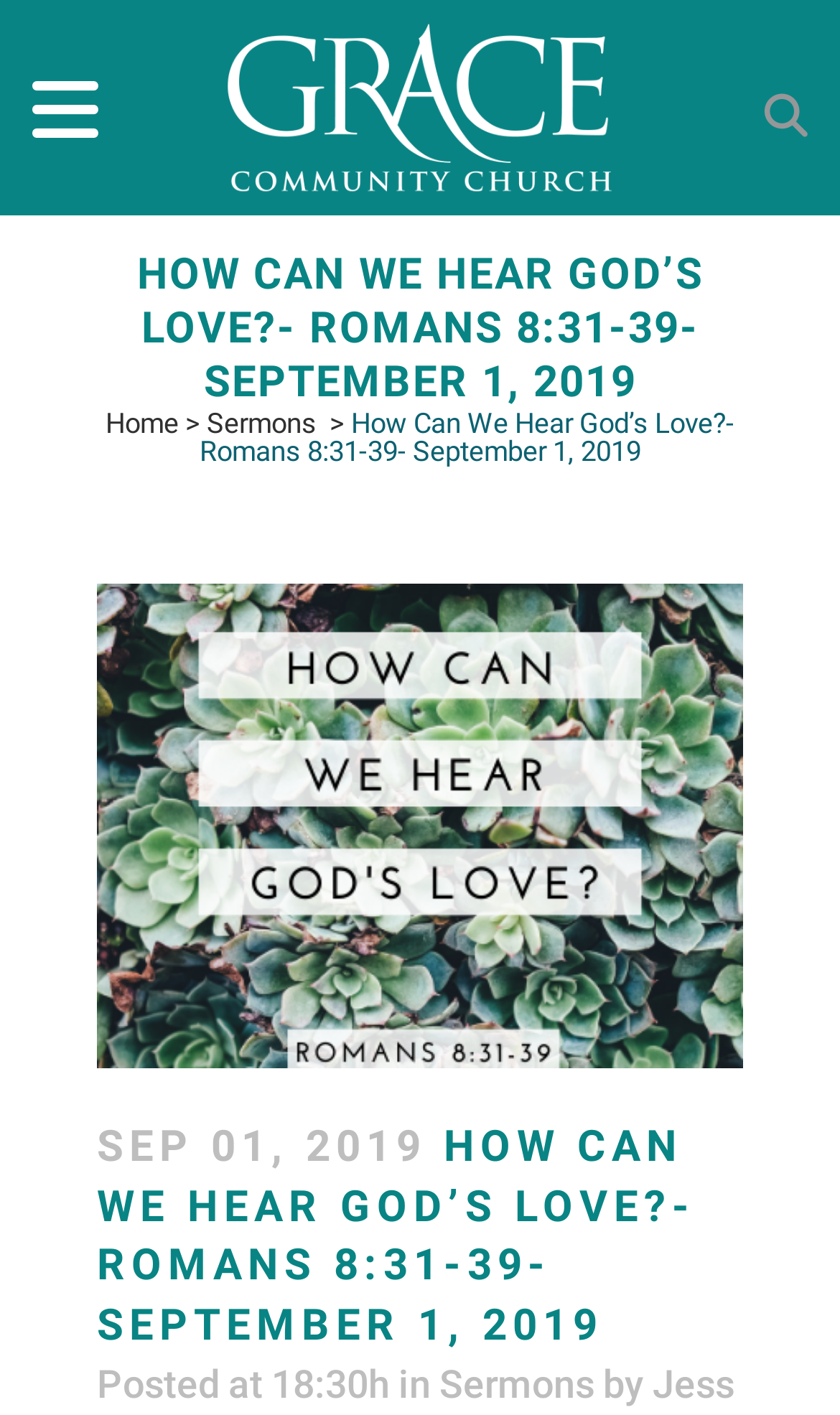Please provide the main heading of the webpage content.

HOW CAN WE HEAR GOD’S LOVE?- ROMANS 8:31-39- SEPTEMBER 1, 2019